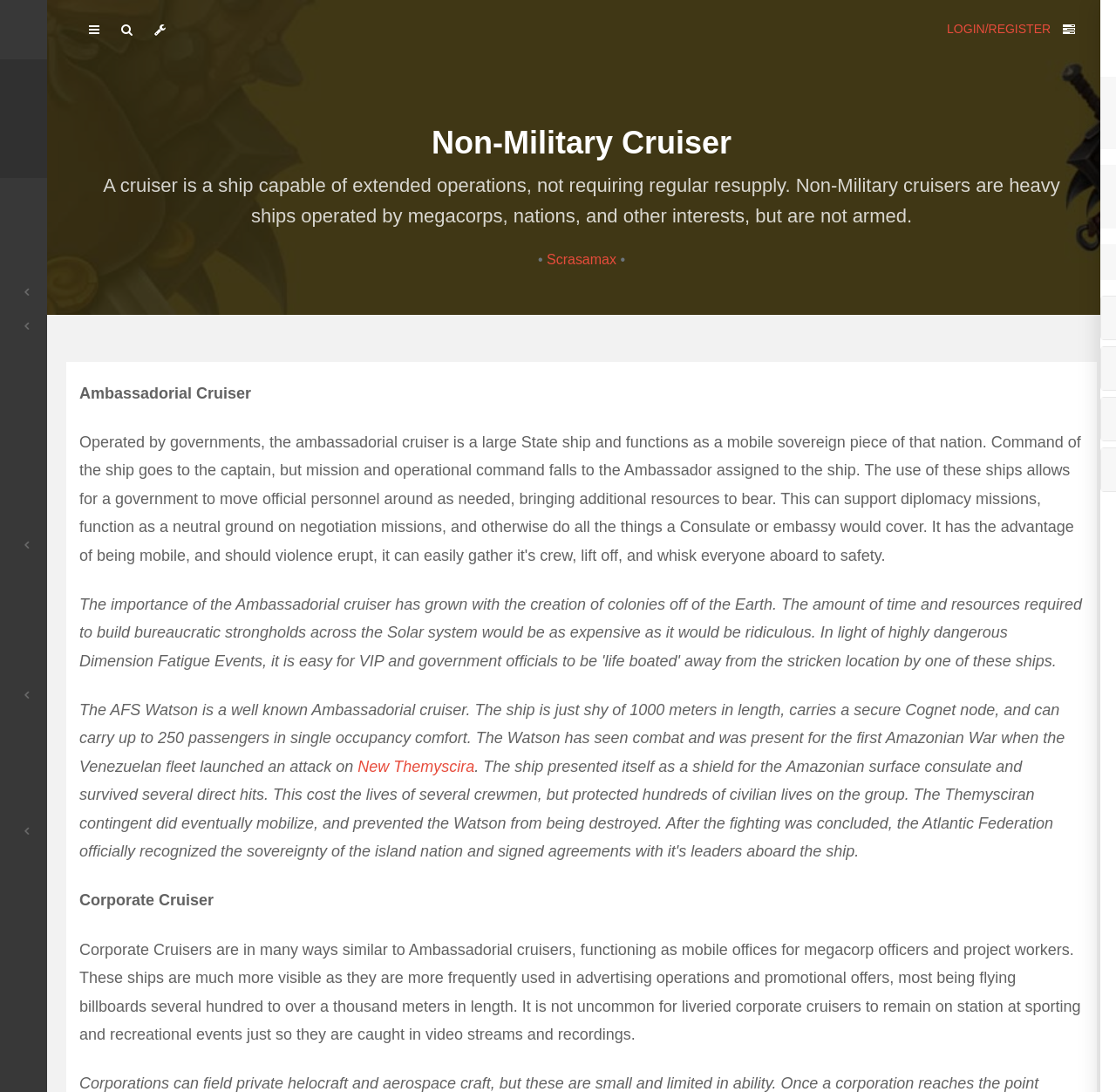Please identify the bounding box coordinates of the clickable element to fulfill the following instruction: "Click on the 'LOGIN/REGISTER' button". The coordinates should be four float numbers between 0 and 1, i.e., [left, top, right, bottom].

[0.848, 0.02, 0.941, 0.033]